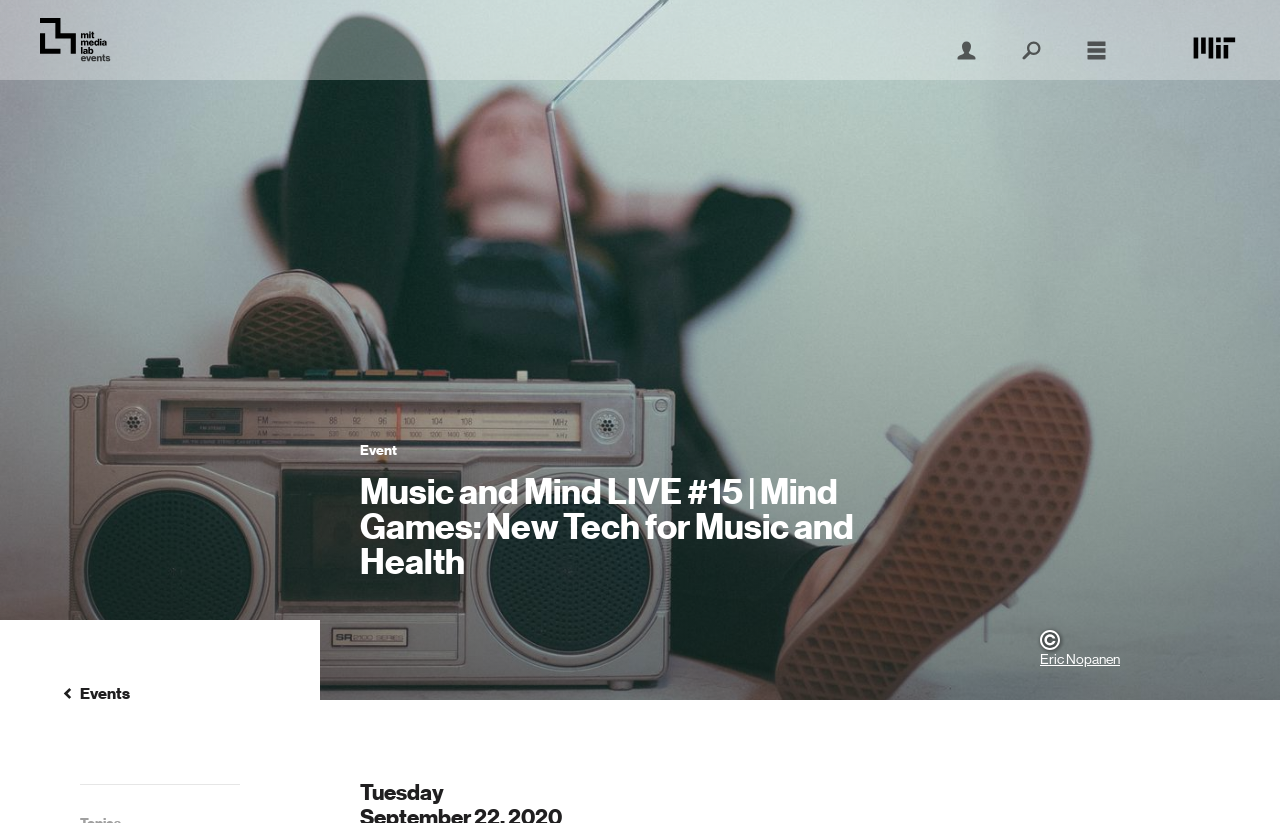What is the event type?
Refer to the image and provide a detailed answer to the question.

Based on the webpage, I can see that the event type is 'Music and Mind LIVE' which is mentioned in the heading 'Music and Mind LIVE #15 | Mind Games: New Tech for Music and Health'.